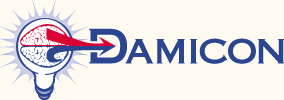What color is the backdrop of the logo? Please answer the question using a single word or phrase based on the image.

Light shade